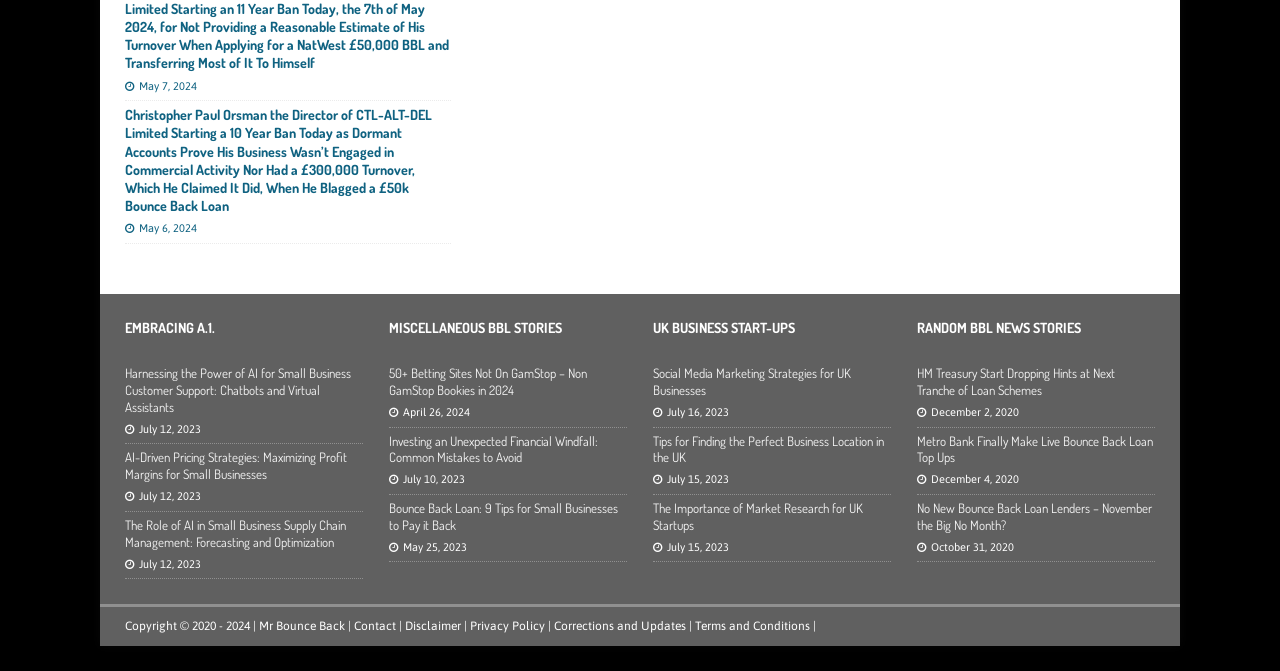Using the provided element description: "Random BBL News Stories", identify the bounding box coordinates. The coordinates should be four floats between 0 and 1 in the order [left, top, right, bottom].

[0.716, 0.475, 0.844, 0.501]